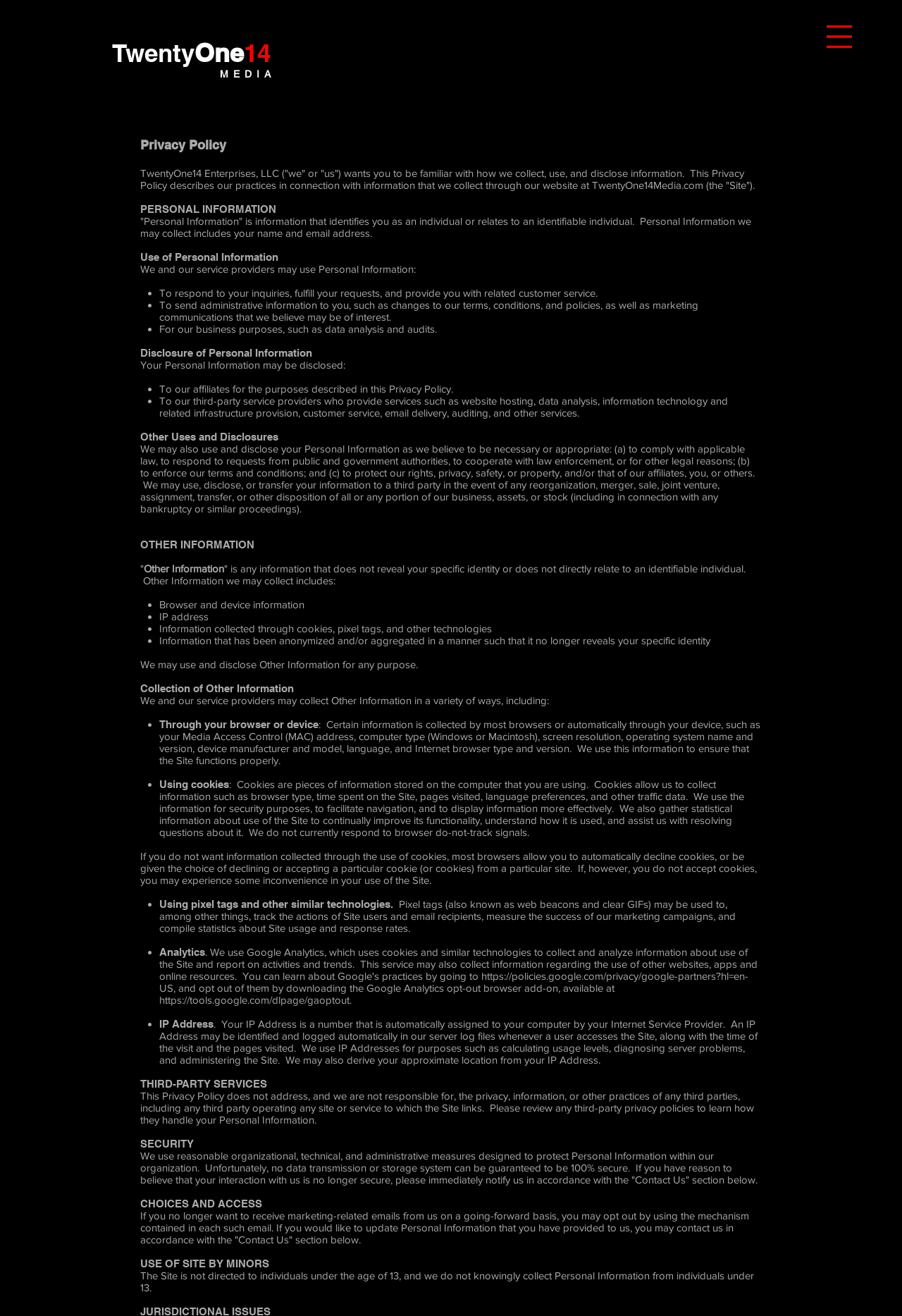Generate a thorough explanation of the webpage's elements.

The webpage is a privacy policy page for TwentyOne14 Media. At the top of the page, there is a button and a heading with the company name "TwentyOne14" and a link to the company's website. Below the heading, there is a section titled "Privacy Policy" that provides an introduction to the policy.

The policy is divided into several sections, including "Personal Information", "Disclosure of Personal Information", "Other Information", "Collection of Other Information", "Third-Party Services", "Security", "Choices and Access", and "Use of Site by Minors". Each section provides detailed information on how the company collects, uses, and discloses personal and other information.

In the "Personal Information" section, there are several bullet points that list the ways in which the company may use personal information, including responding to inquiries, providing customer service, and sending administrative information. There are also several bullet points that list the ways in which the company may disclose personal information, including to affiliates, service providers, and law enforcement.

In the "Other Information" section, there are several bullet points that list the types of other information the company may collect, including browser and device information, IP address, and information collected through cookies and other technologies.

The page also includes a section on "Third-Party Services" that explains how the company is not responsible for the privacy practices of third-party services linked to from the site. There is also a section on "Security" that explains the measures the company takes to protect personal information, and a section on "Choices and Access" that explains how users can opt out of receiving marketing emails and update their personal information.

Finally, there is a section on "Use of Site by Minors" that states that the site is not directed to individuals under the age of 13 and that the company does not knowingly collect personal information from individuals under 13.